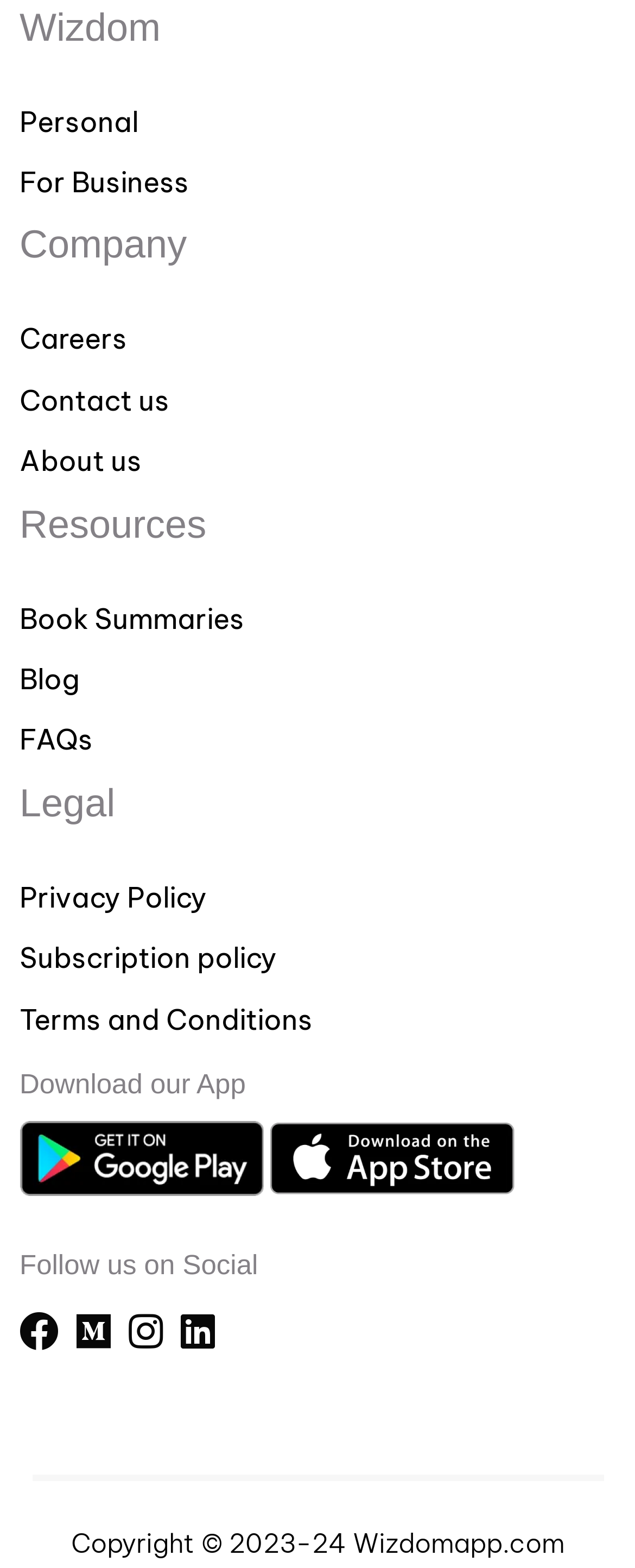Utilize the information from the image to answer the question in detail:
What is the purpose of the 'Download our App' button?

The 'Download our App' button is a call-to-action element that suggests the user can download the company's app by clicking on it. The purpose of this button is to encourage users to download the app, likely to access the company's services or products on a mobile device.